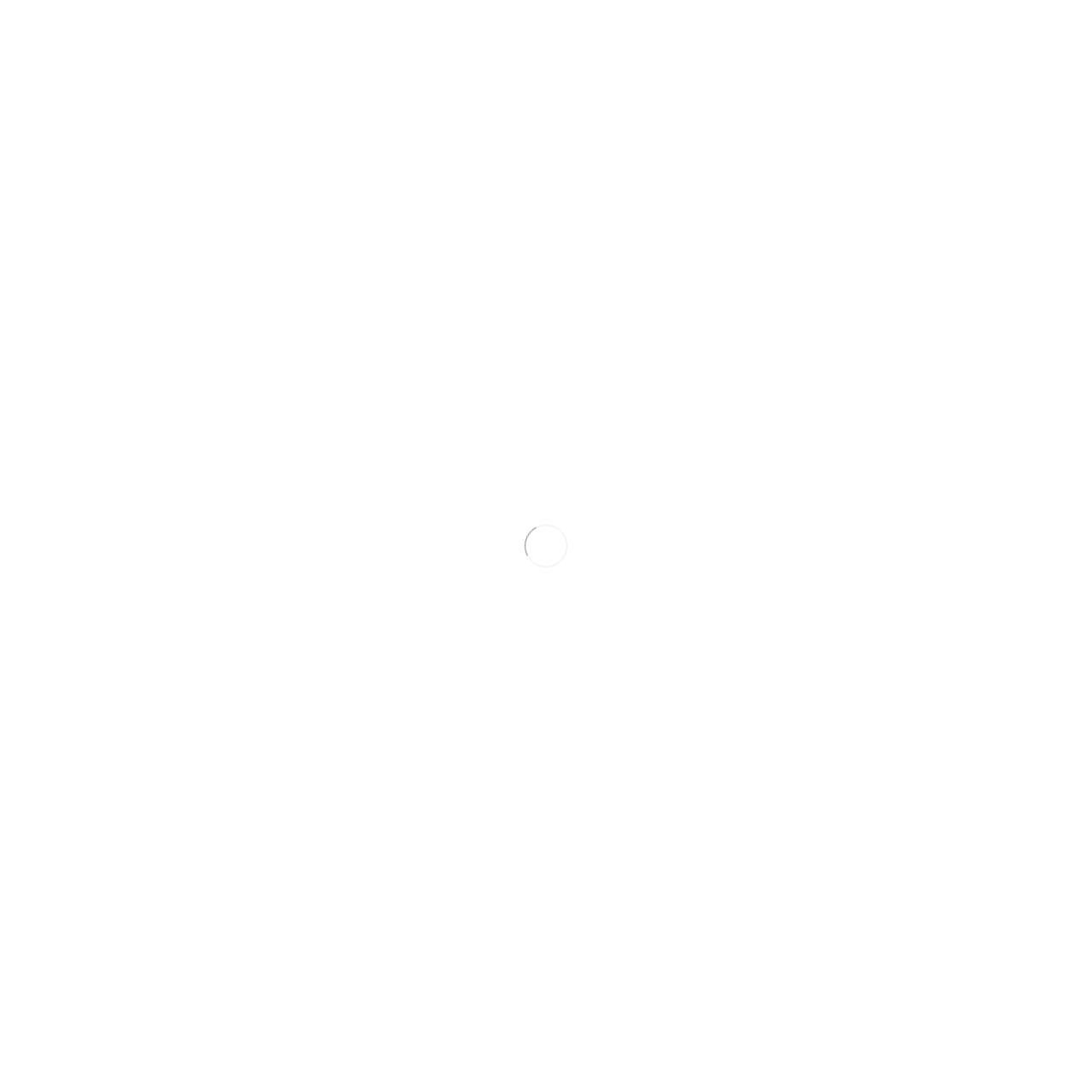Based on the image, provide a detailed and complete answer to the question: 
What is the importance of verifying with the city for zoning laws?

I found this information by reading the text on the webpage, which states that 'Adding an additional floor can be subject to zoning laws. You will need to verify with your city if your property area permits that type of home addition.' This implies that verifying with the city is important to ensure that the property area permits the additional floor.